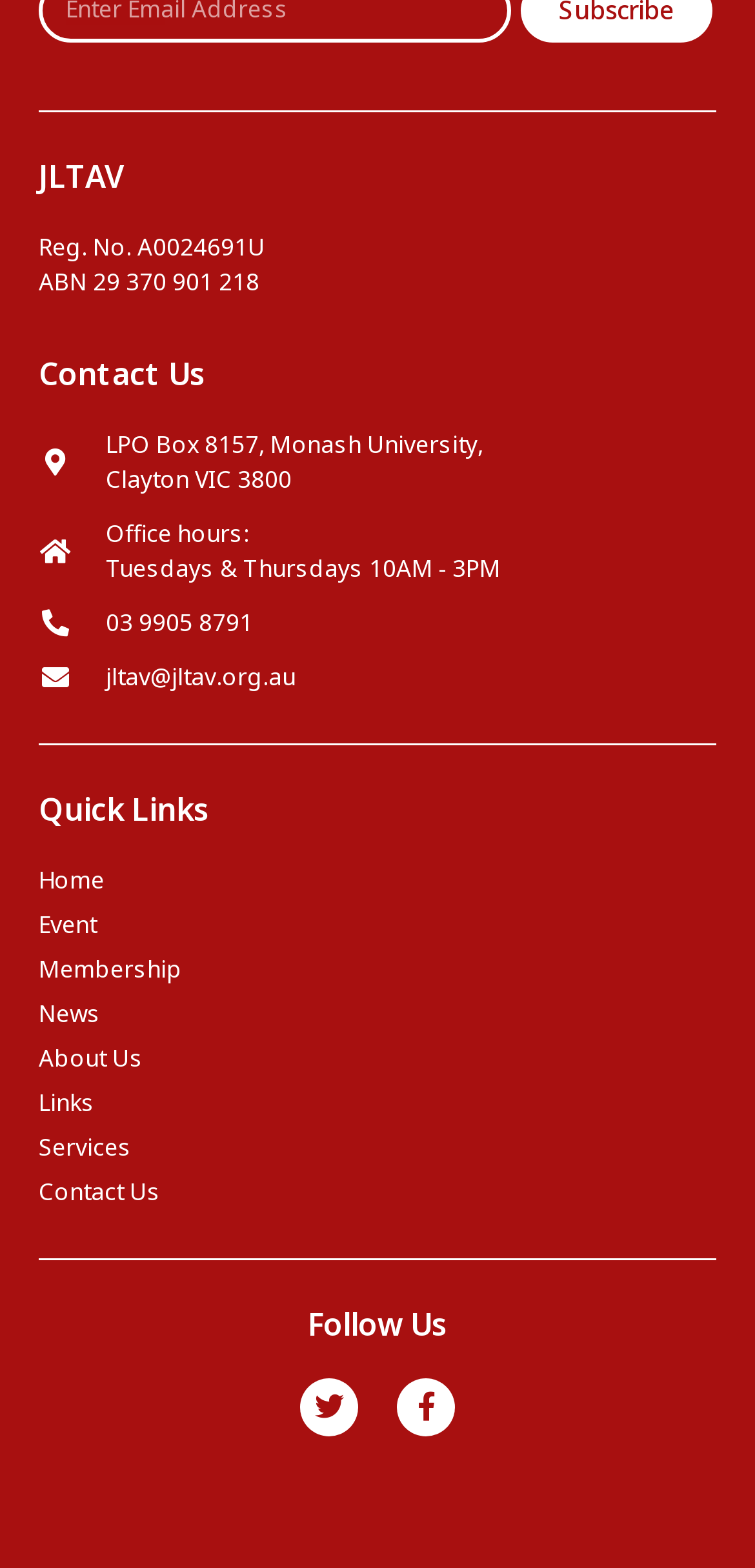Determine the bounding box coordinates of the target area to click to execute the following instruction: "Follow on Twitter."

[0.397, 0.878, 0.474, 0.915]